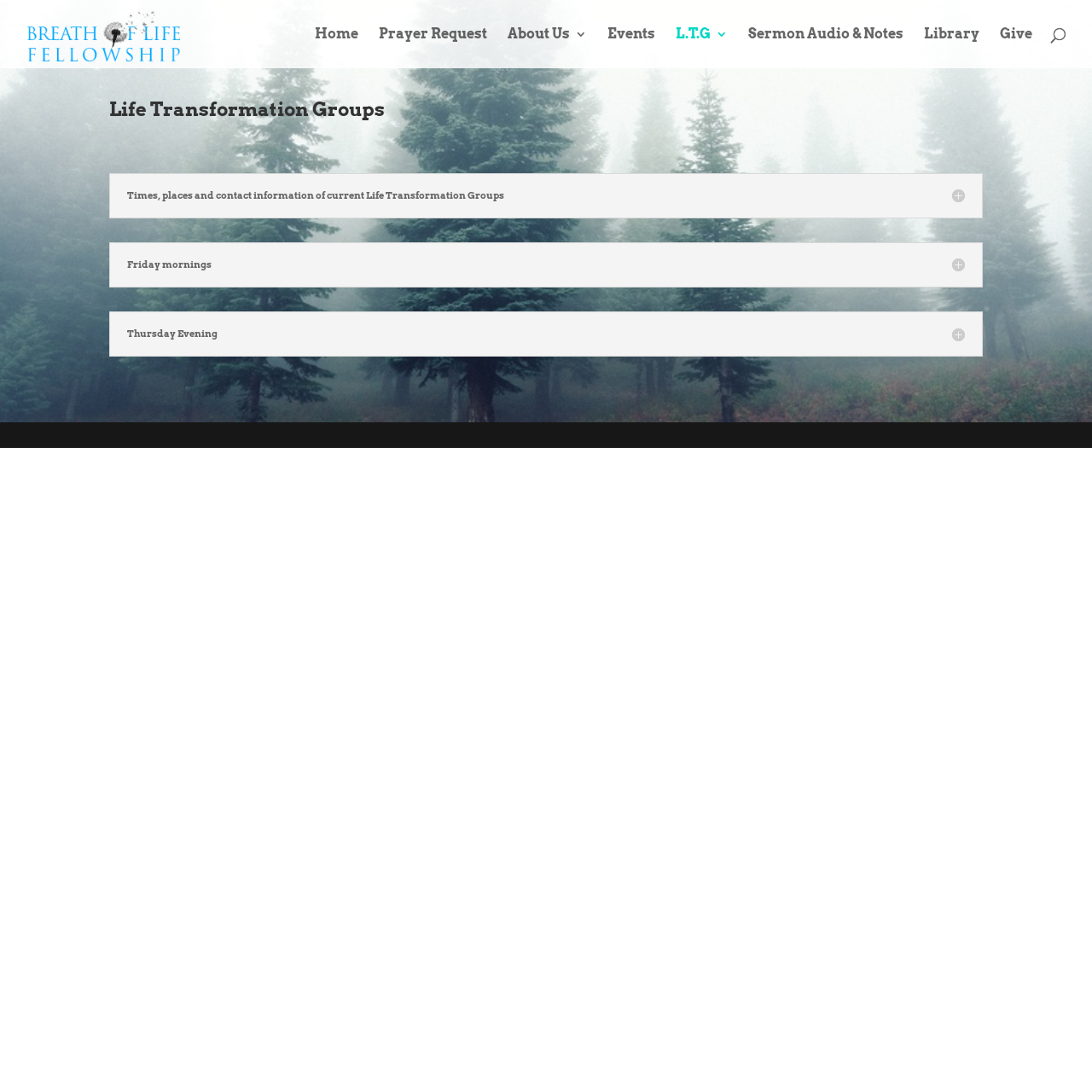Locate the bounding box coordinates of the item that should be clicked to fulfill the instruction: "Click on Home".

[0.288, 0.026, 0.328, 0.062]